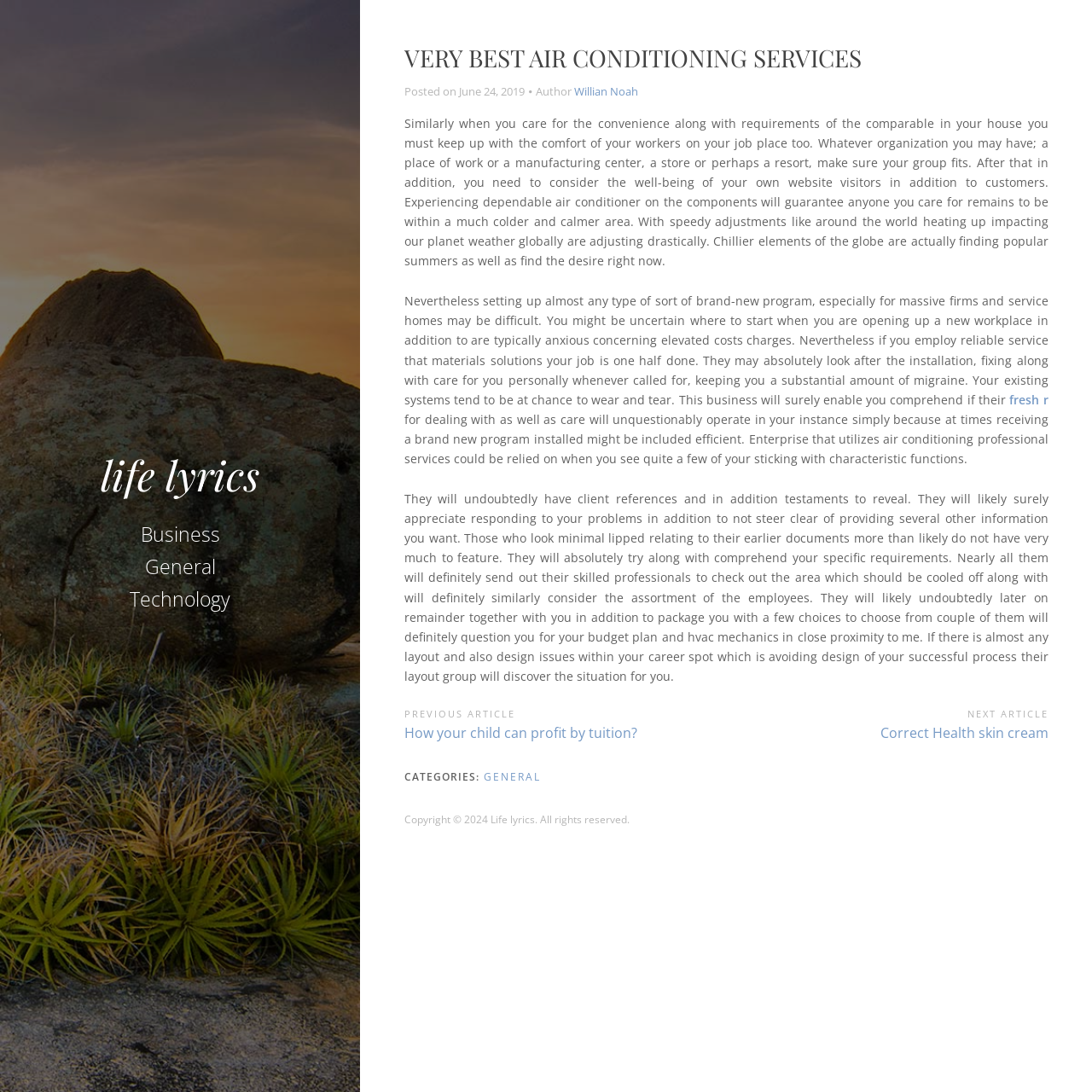Please find the bounding box coordinates of the element's region to be clicked to carry out this instruction: "Read the article posted on June 24, 2019".

[0.42, 0.077, 0.48, 0.091]